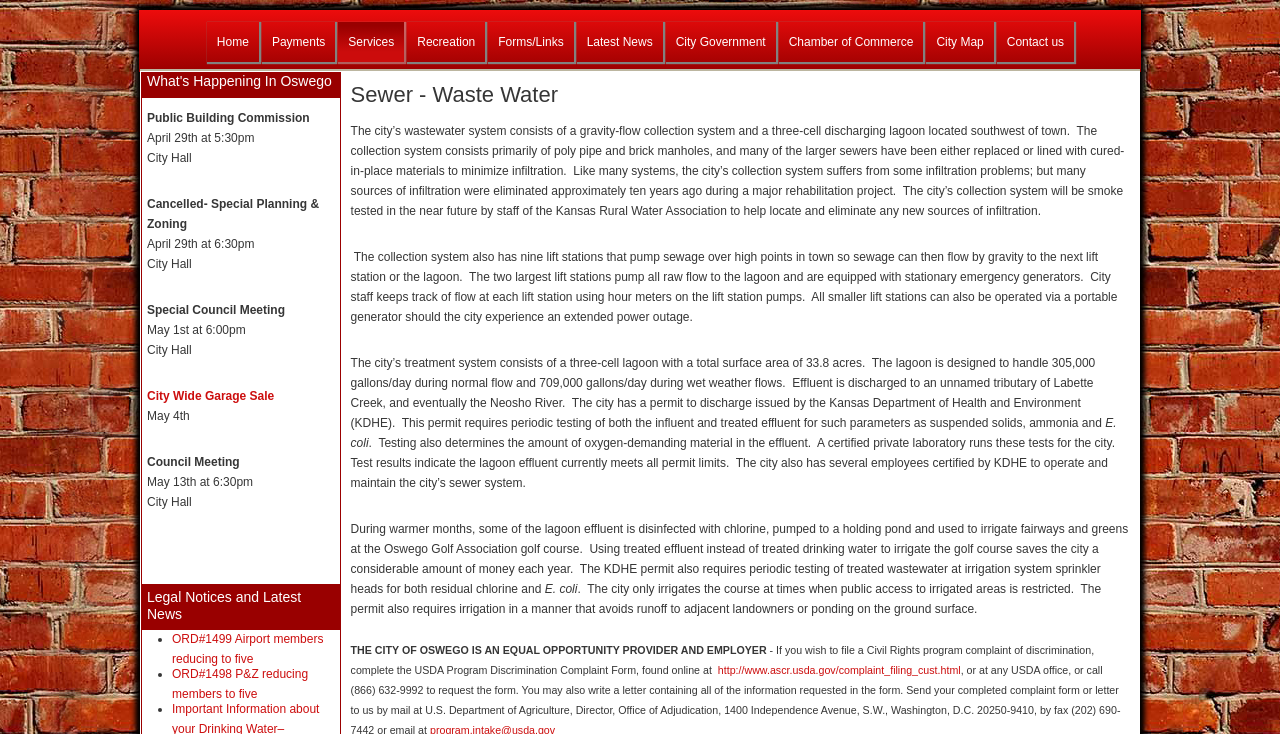Construct a comprehensive description capturing every detail on the webpage.

The webpage is about the City of Oswego, with a top navigation menu featuring 11 links: Home, Payments, Services, Recreation, Forms/Links, Latest News, City Government, Chamber of Commerce, City Map, and Contact us. 

Below the navigation menu, there is a heading "What's Happening In Oswego" followed by a list of upcoming events, including Public Building Commission, City Hall, and Council Meeting, with their corresponding dates and times.

On the left side of the page, there is a section titled "Legal Notices and Latest News" with a list of three news articles, each with a bullet point and a link to read more. The articles are about ordinances related to airport members and planning and zoning members.

The main content of the page is about the Sewer - Waste Water system of the city, with a heading "Sewer - Waste Water" and a detailed description of the system, including its collection system, lift stations, and treatment system. The text explains how the system works, its capacity, and the testing and maintenance procedures in place to ensure it meets the permit limits set by the Kansas Department of Health and Environment.

At the bottom of the page, there is a link to a website about filing complaints with the USDA.